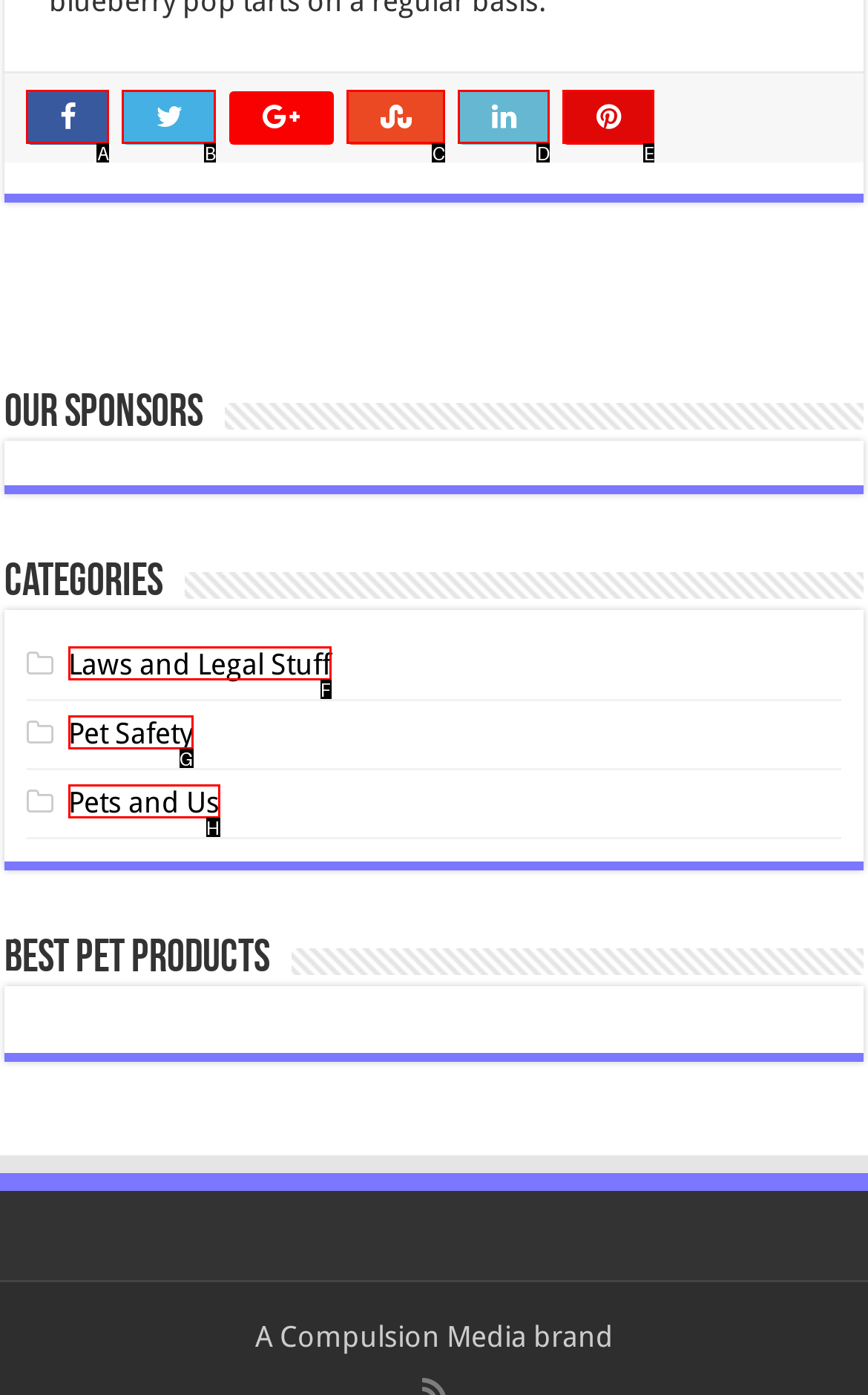Determine which option fits the following description: Pets and Us
Answer with the corresponding option's letter directly.

H